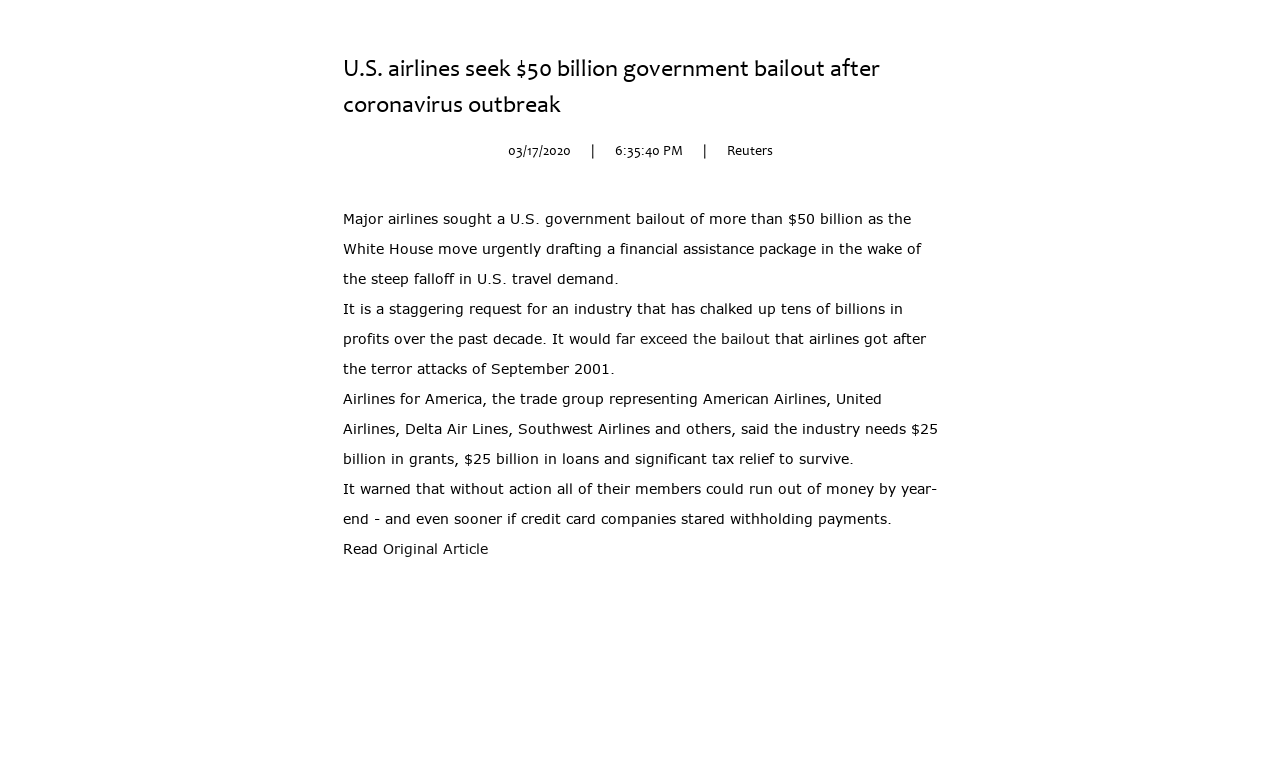Using the provided element description, identify the bounding box coordinates as (top-left x, top-left y, bottom-right x, bottom-right y). Ensure all values are between 0 and 1. Description: Original Article

[0.299, 0.691, 0.381, 0.713]